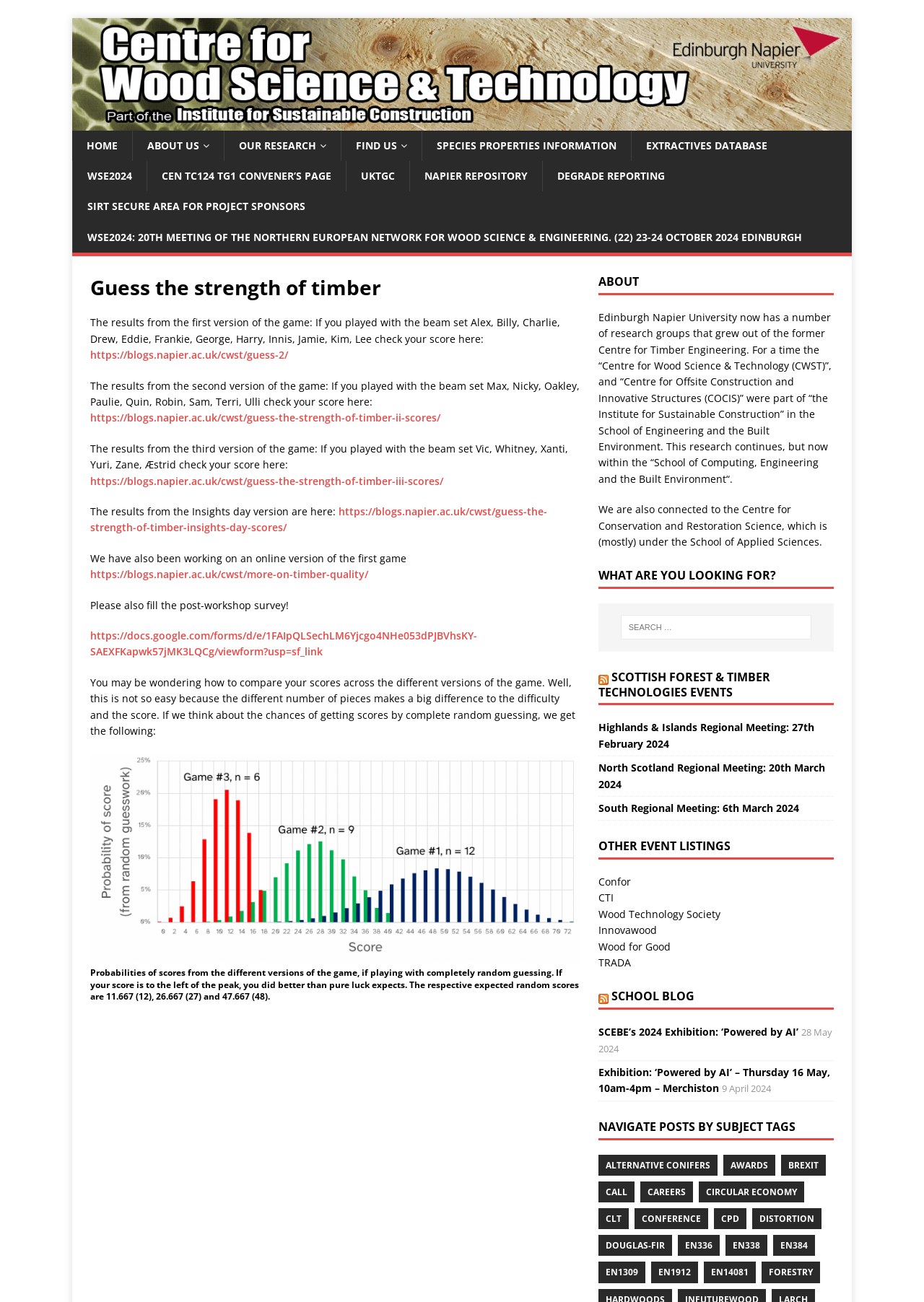Provide a thorough description of the webpage you see.

The webpage is about the Centre for Wood Science & Technology, with a focus on timber engineering and research. At the top, there is a navigation menu with links to various sections, including "HOME", "ABOUT US", "OUR RESEARCH", "FIND US", and more.

Below the navigation menu, there is a main content area with several sections. The first section has a heading "Guess the strength of timber" and displays the results from different versions of a game. There are three paragraphs of text, each describing the results from a specific version of the game, along with links to check scores and access more information.

Following this section, there is a figure with a caption explaining the probabilities of scores from the different versions of the game, assuming random guessing.

The next section has a heading "ABOUT" and provides information about the Centre for Wood Science & Technology, including its connection to Edinburgh Napier University and other research groups.

Below this section, there is a search box with a heading "WHAT ARE YOU LOOKING FOR?" and a section with links to RSS feeds for Scottish Forest & Timber Technologies events.

The webpage also features a section with links to other event listings, including Confor, CTI, Wood Technology Society, and more. Additionally, there is a section with links to blog posts, categorized by subject tags such as Alternative Conifers, Awards, Brexit, and more.

Throughout the webpage, there are various links, images, and headings that provide a clear structure and organization to the content.